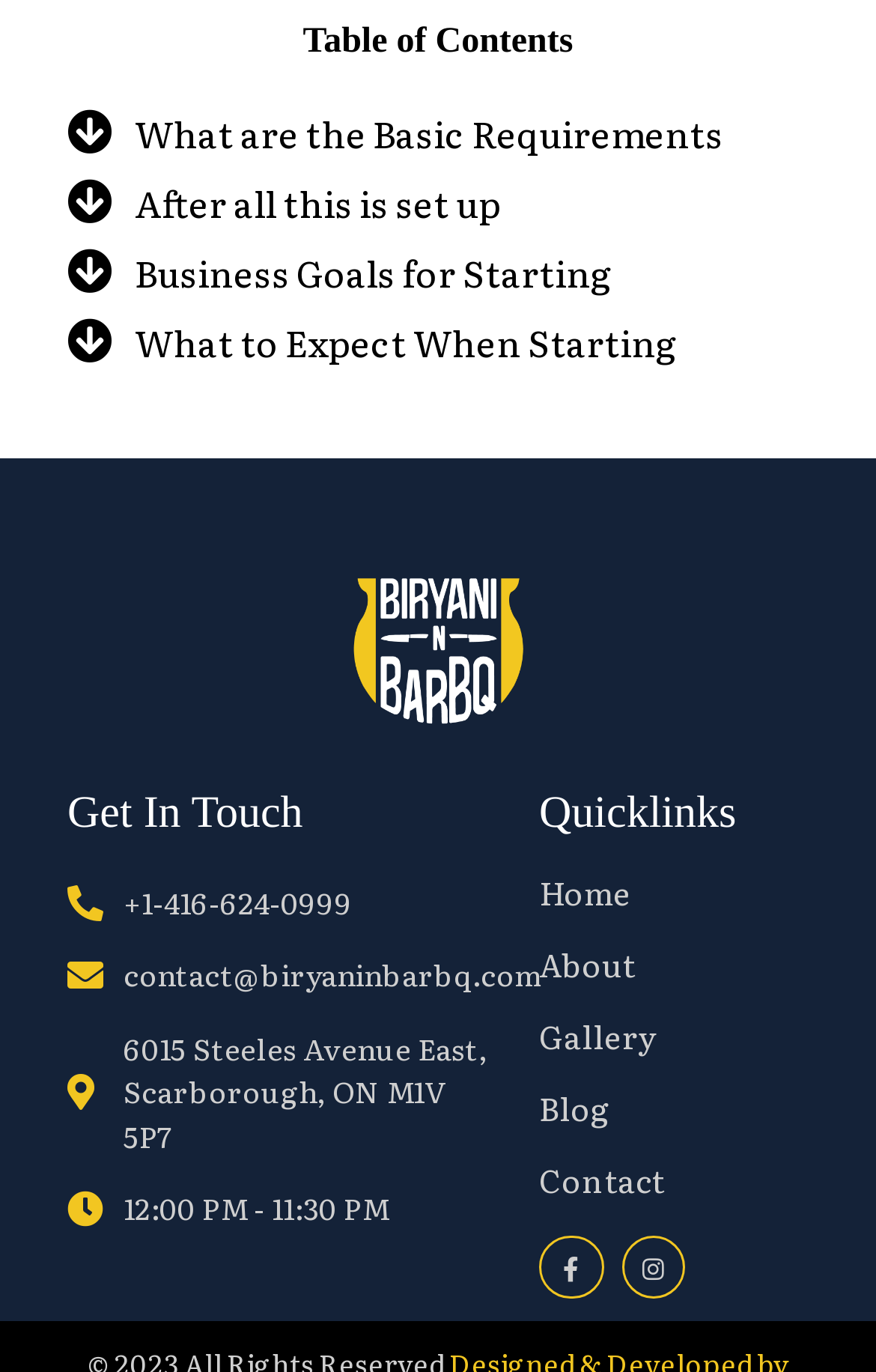Please mark the clickable region by giving the bounding box coordinates needed to complete this instruction: "Visit the 'About' page".

[0.615, 0.686, 0.726, 0.719]